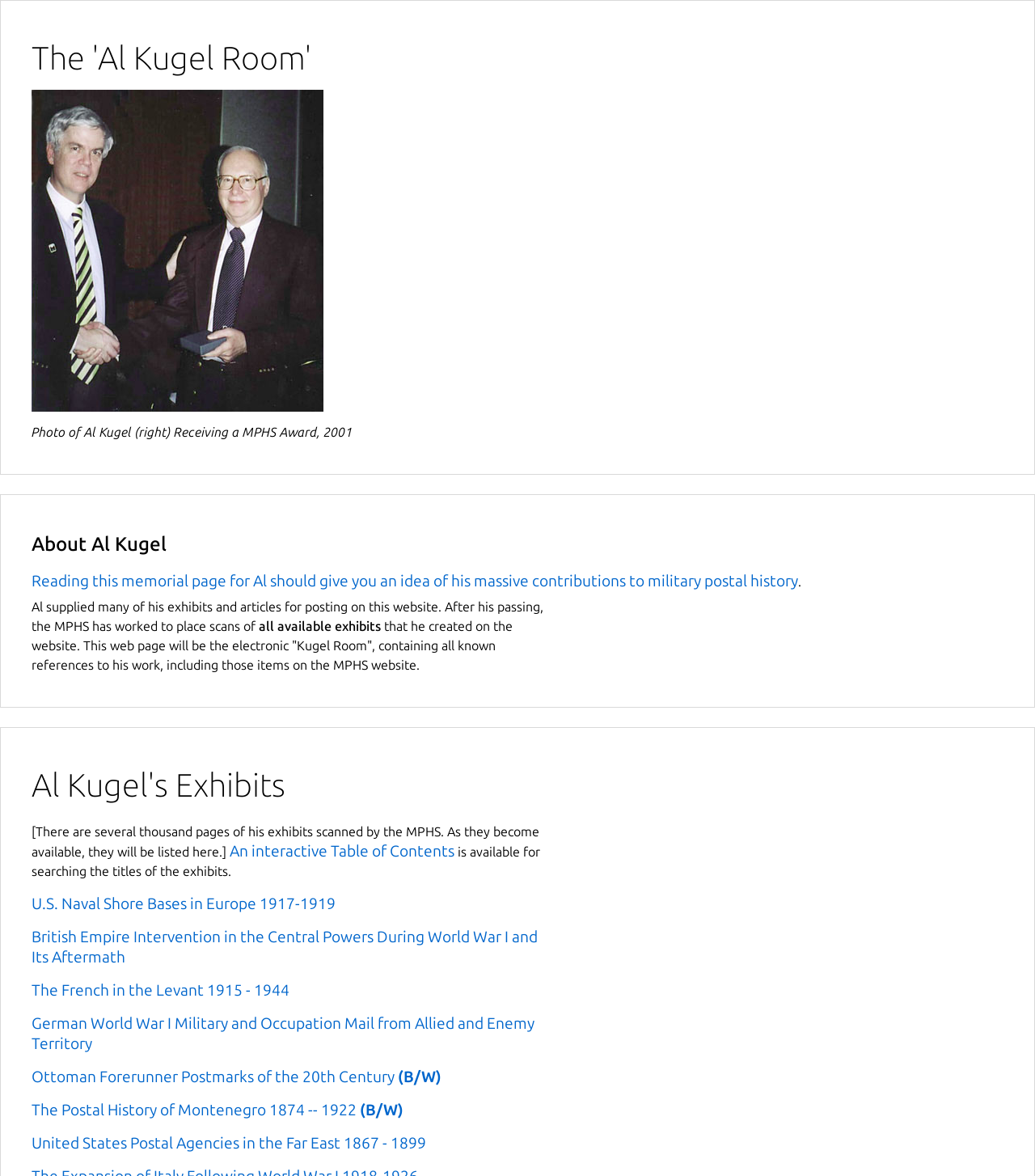Find the bounding box of the UI element described as: "An interactive Table of Contents". The bounding box coordinates should be given as four float values between 0 and 1, i.e., [left, top, right, bottom].

[0.222, 0.716, 0.439, 0.731]